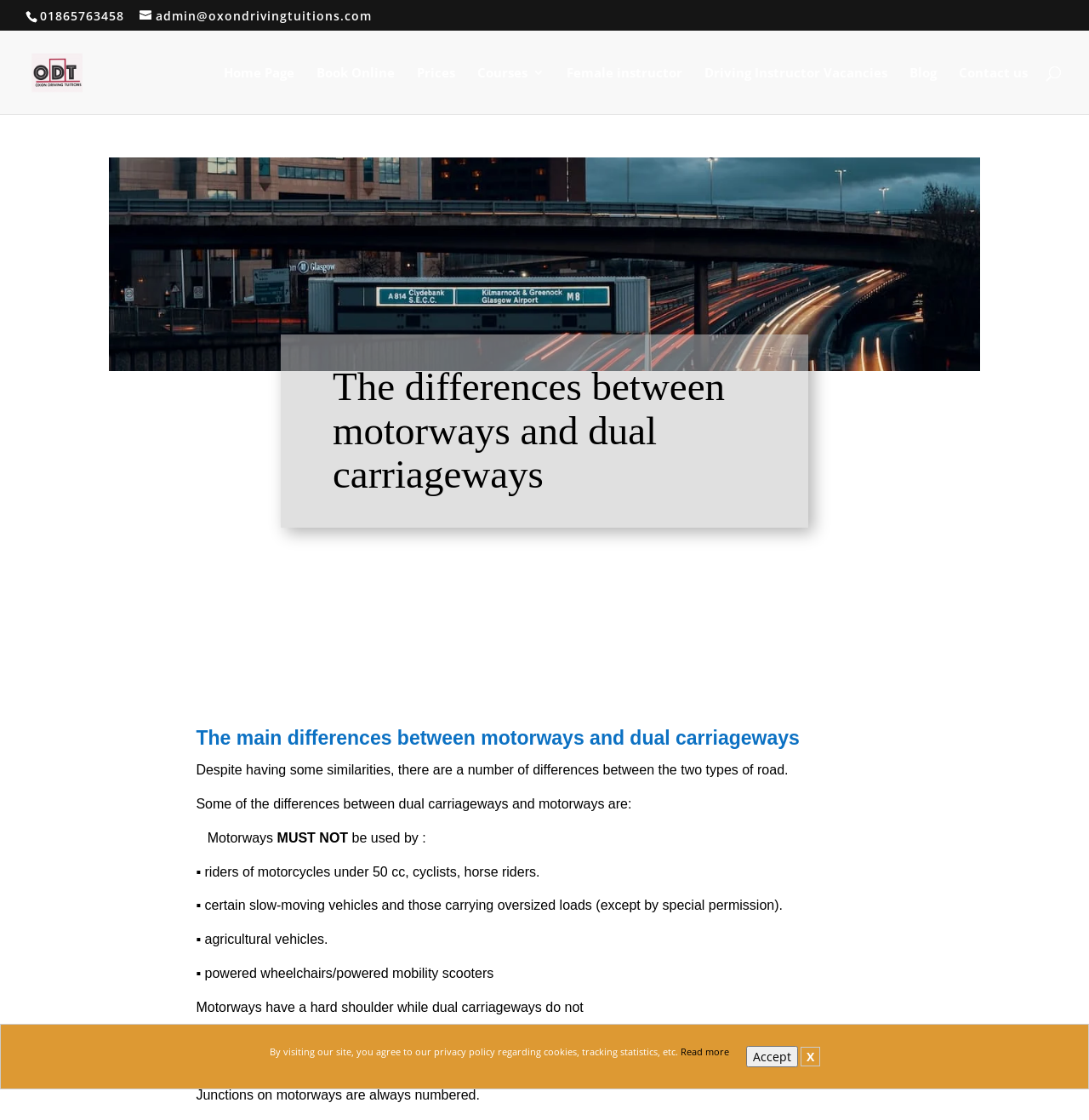Please determine the bounding box coordinates of the element's region to click in order to carry out the following instruction: "Visit the 'Blog' page". The coordinates should be four float numbers between 0 and 1, i.e., [left, top, right, bottom].

[0.835, 0.059, 0.86, 0.102]